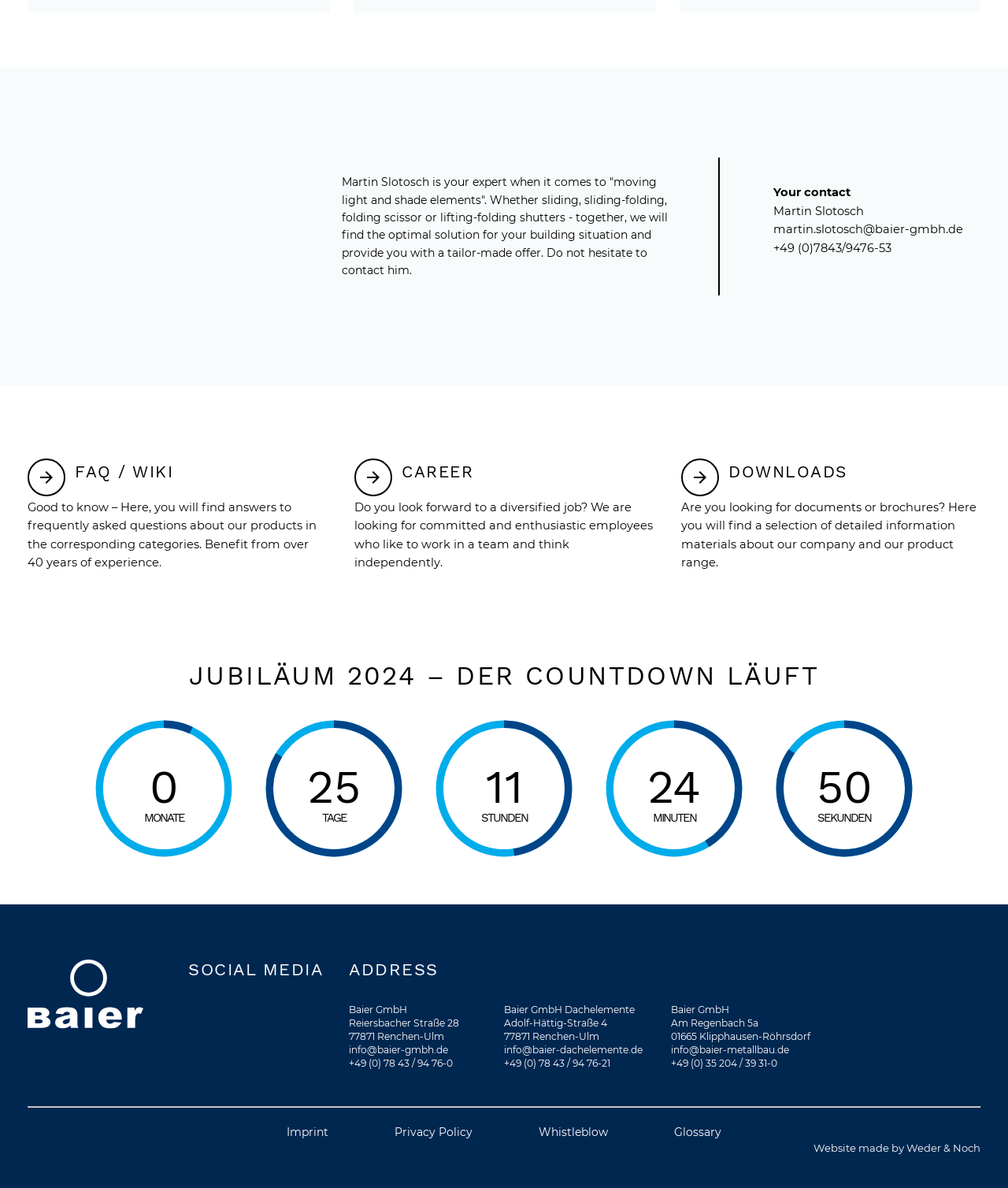Using details from the image, please answer the following question comprehensively:
What is the company name of the address mentioned in the footer?

The webpage has a footer section with multiple addresses, and each address has a company name. The first address has a company name 'Baier GmbH'.